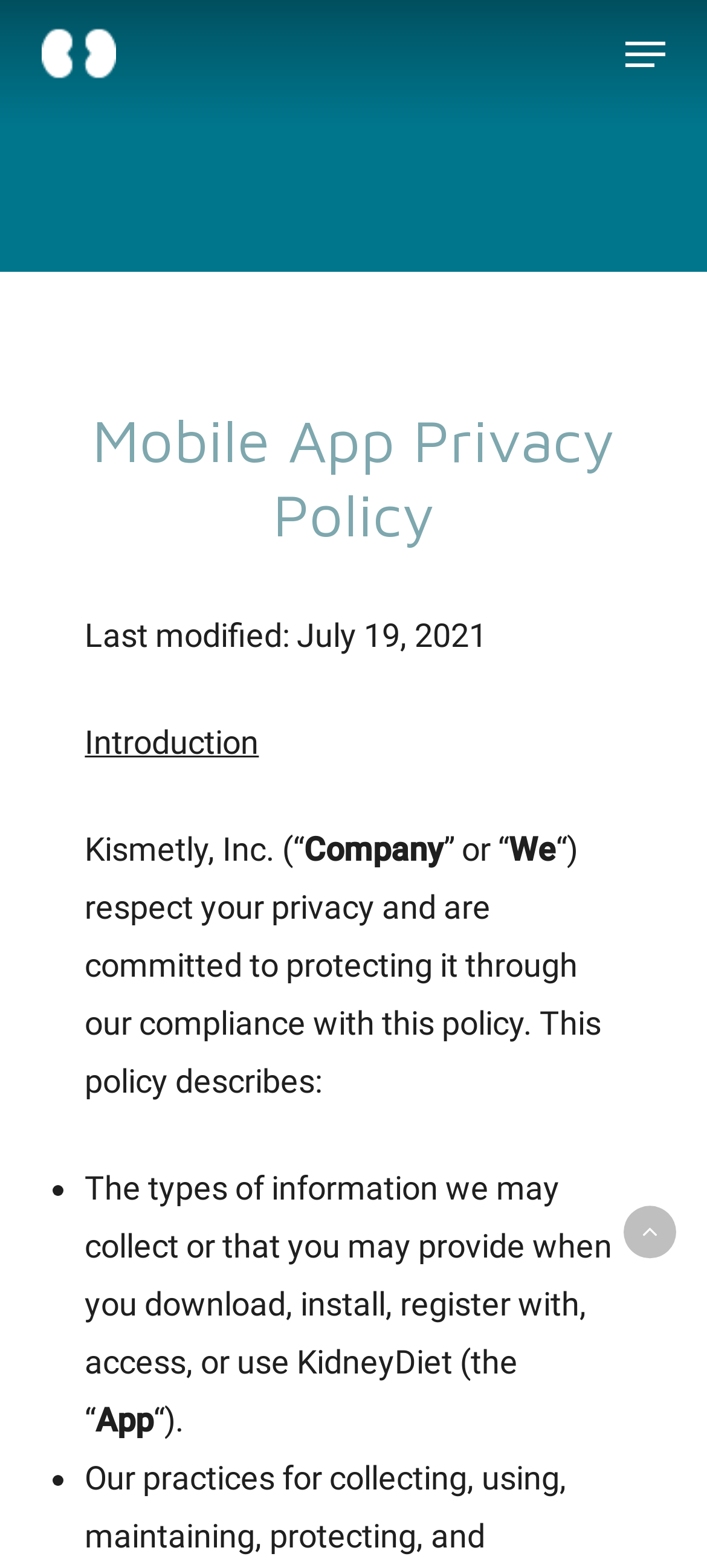Answer with a single word or phrase: 
When was the policy last modified?

July 19, 2021